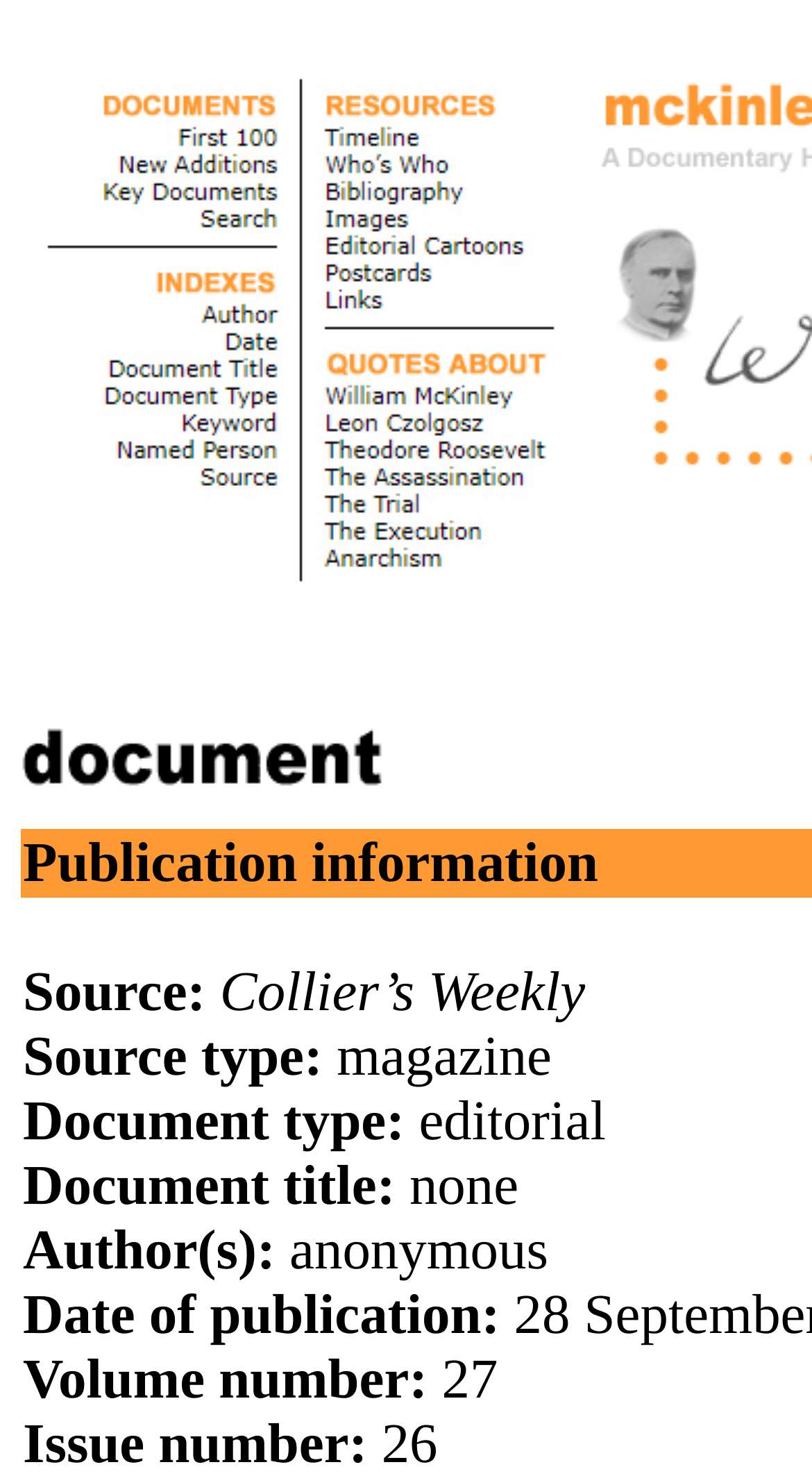What is the issue number of the document?
Using the information from the image, give a concise answer in one word or a short phrase.

26